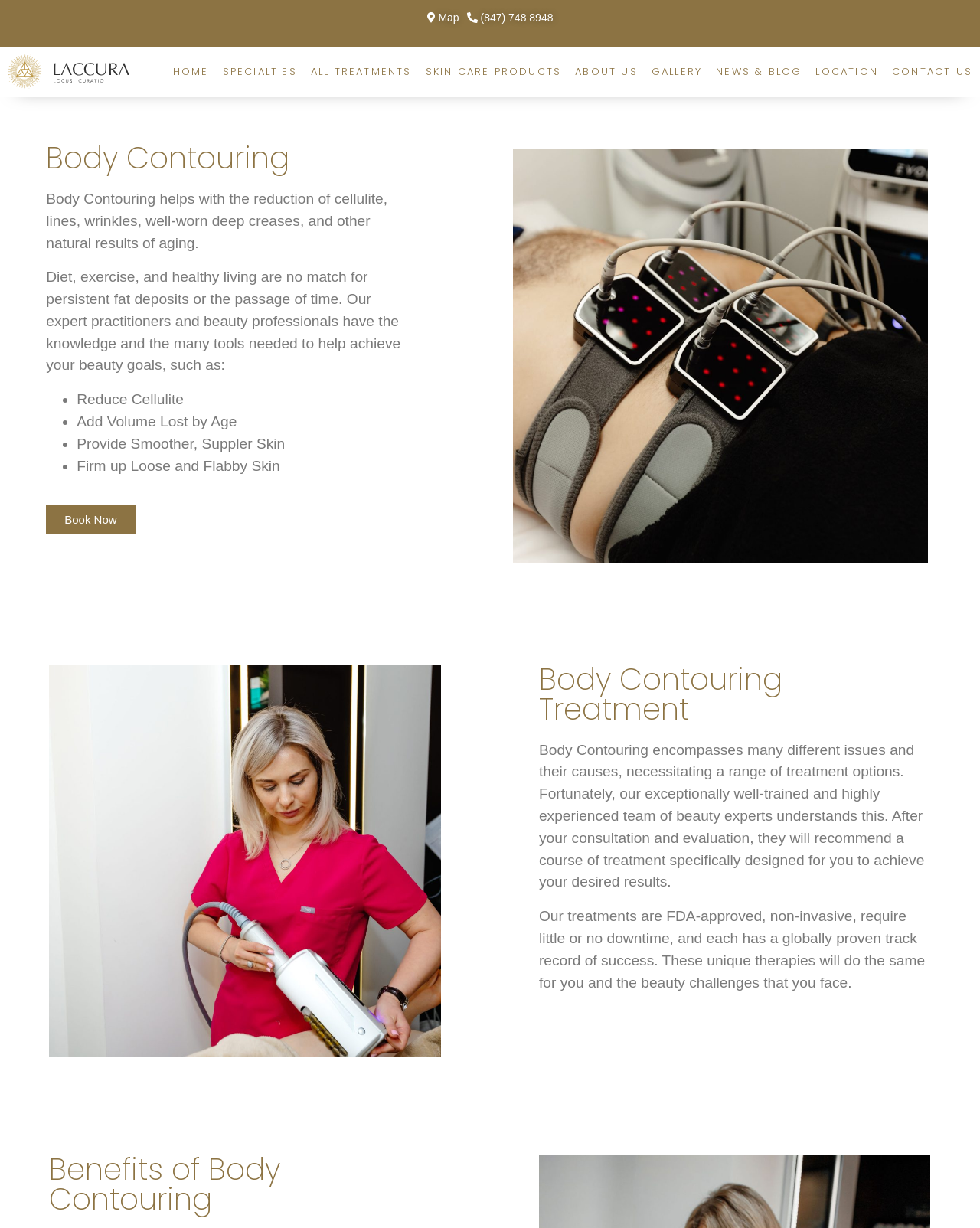How can I book a consultation?
Could you answer the question in a detailed manner, providing as much information as possible?

To book a consultation, I can click on the 'Book Now' link, which is located on the webpage. This link is likely to take me to a page where I can schedule a consultation with the med spa.